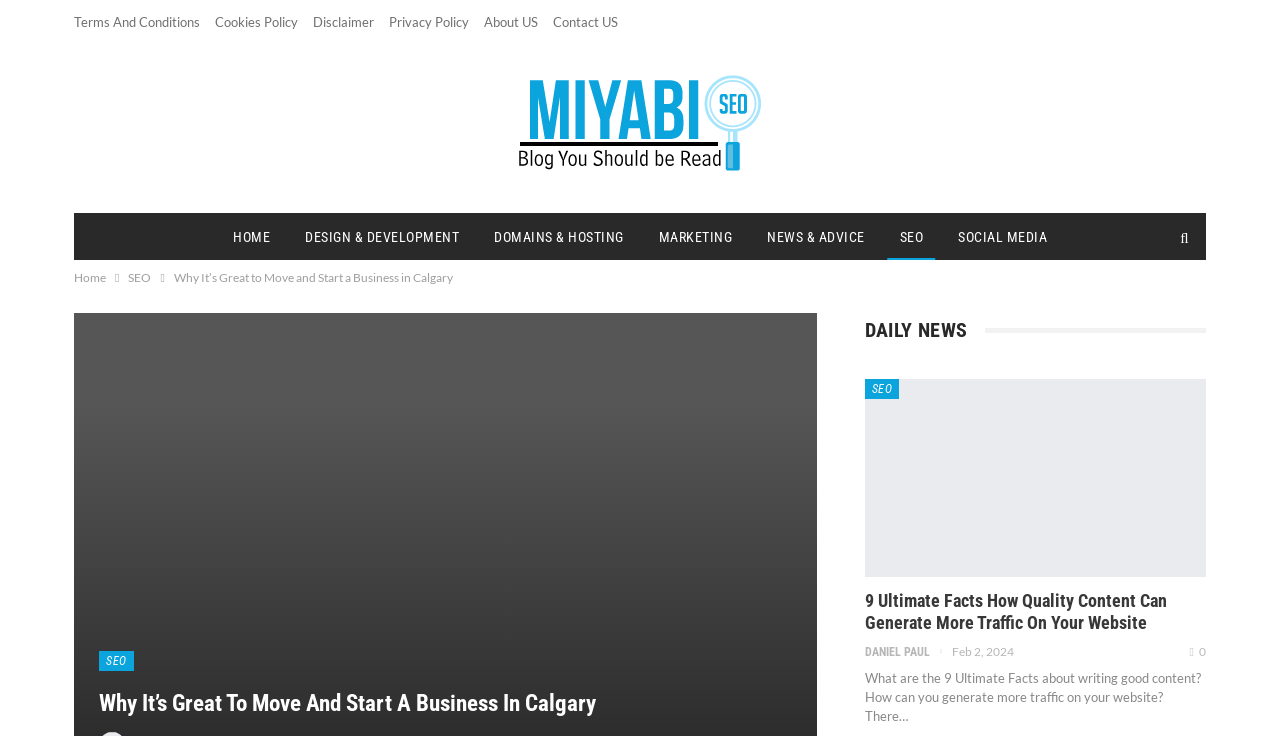What is the category of the article '9 Ultimate Facts How Quality Content Can Generate More Traffic On Your Website'?
Answer with a single word or phrase, using the screenshot for reference.

SEO